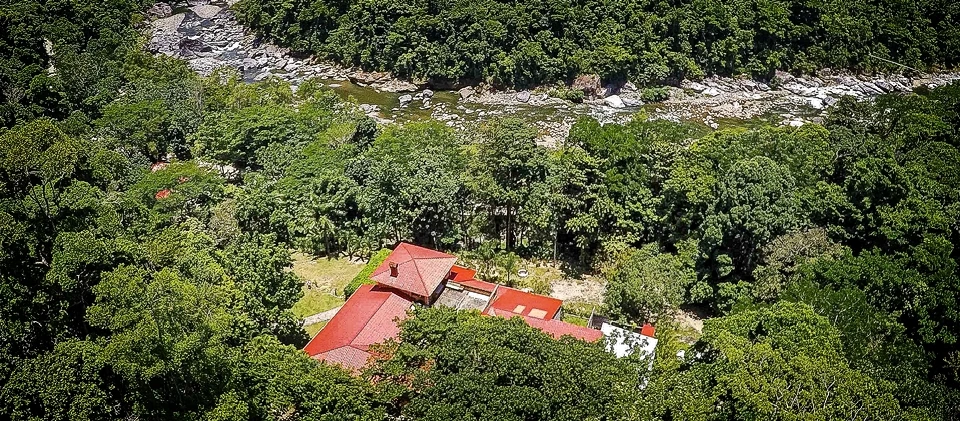What is the color of the roofs of the buildings in the image?
Look at the image and respond with a single word or a short phrase.

Vibrant red